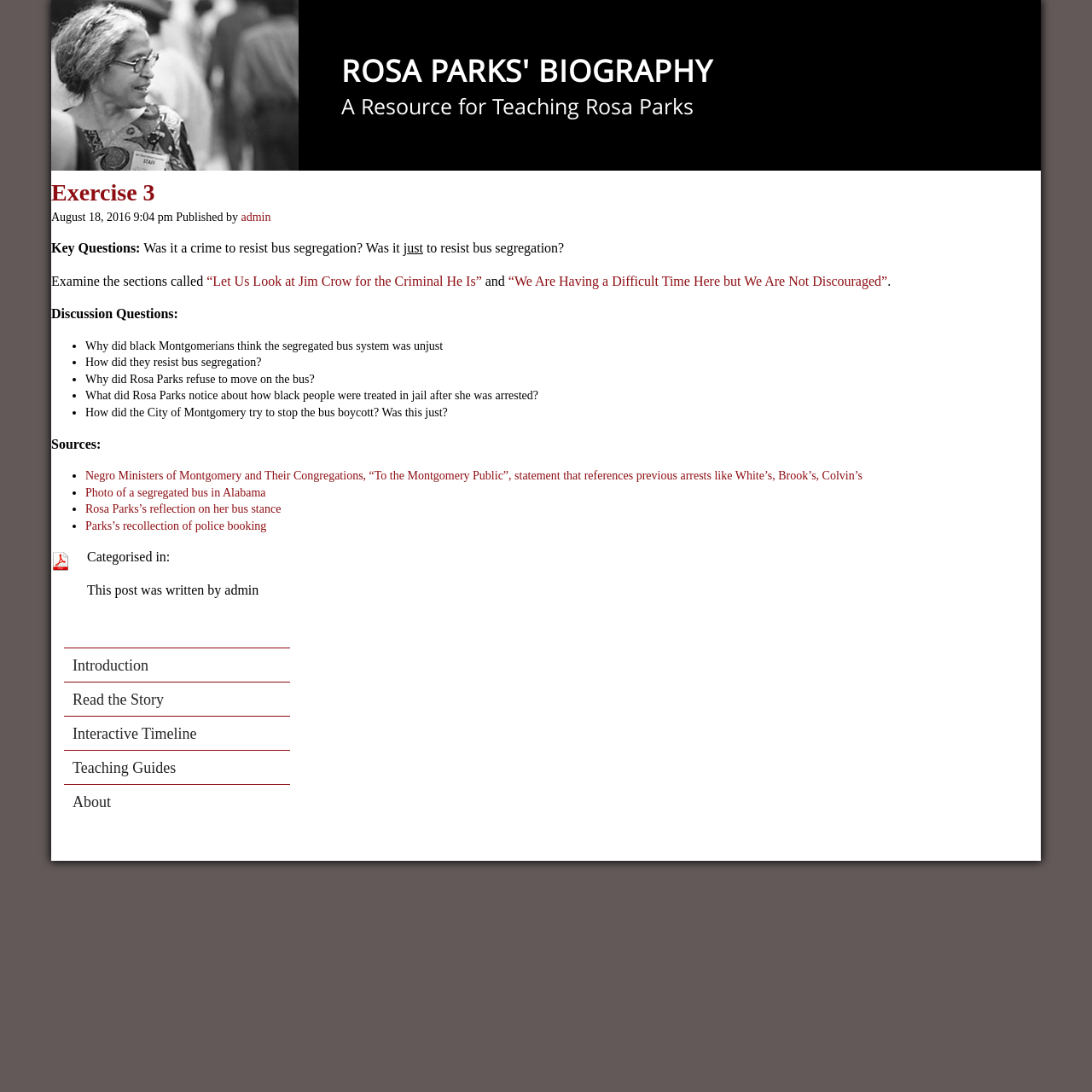Please find the bounding box for the UI component described as follows: "Parks’s recollection of police booking".

[0.078, 0.476, 0.244, 0.487]